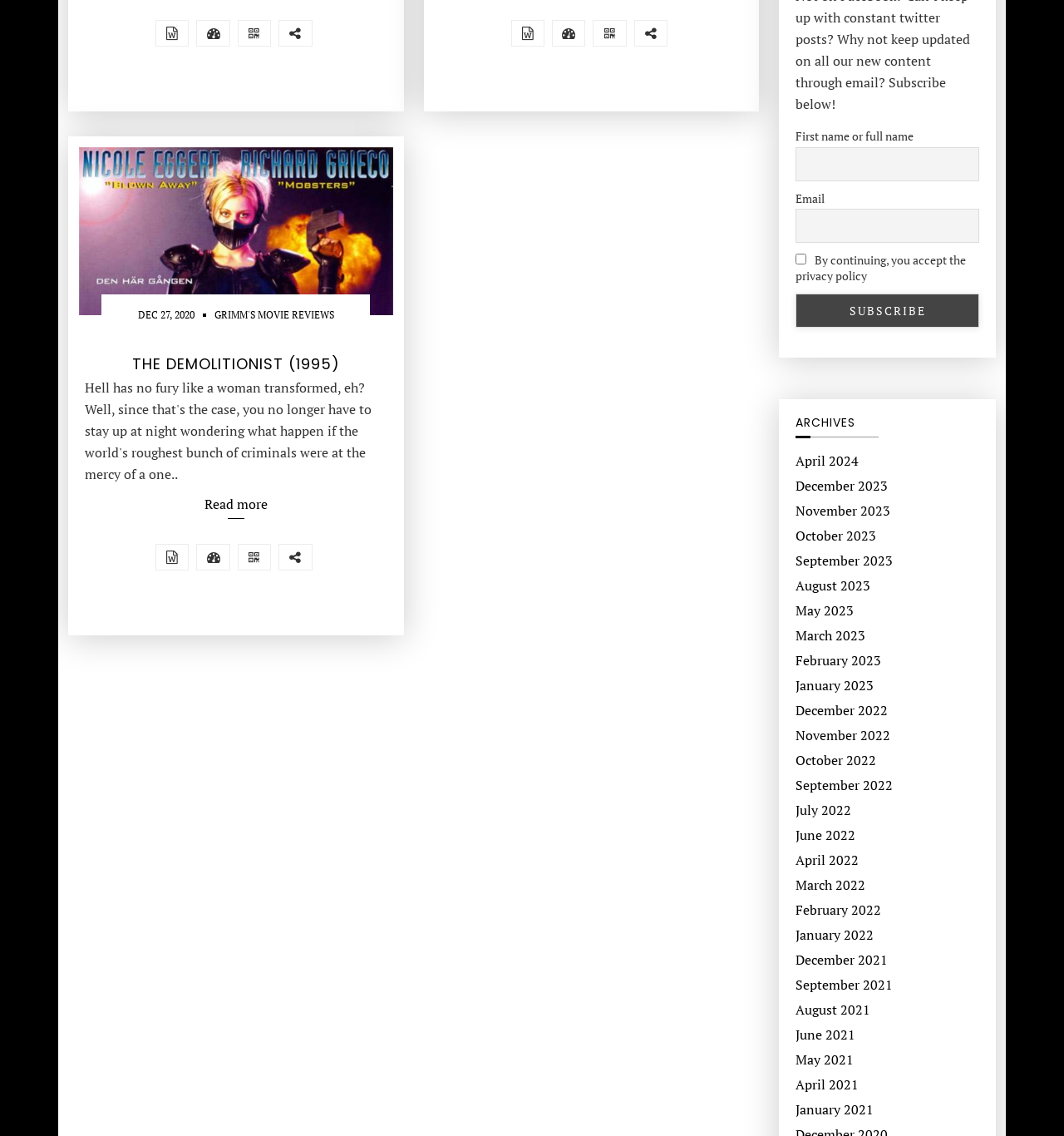What is the title of the article?
Give a detailed and exhaustive answer to the question.

I found the title of the article by looking at the heading element with the text 'THE DEMOLITIONIST (1995)' which is a child of the article element.